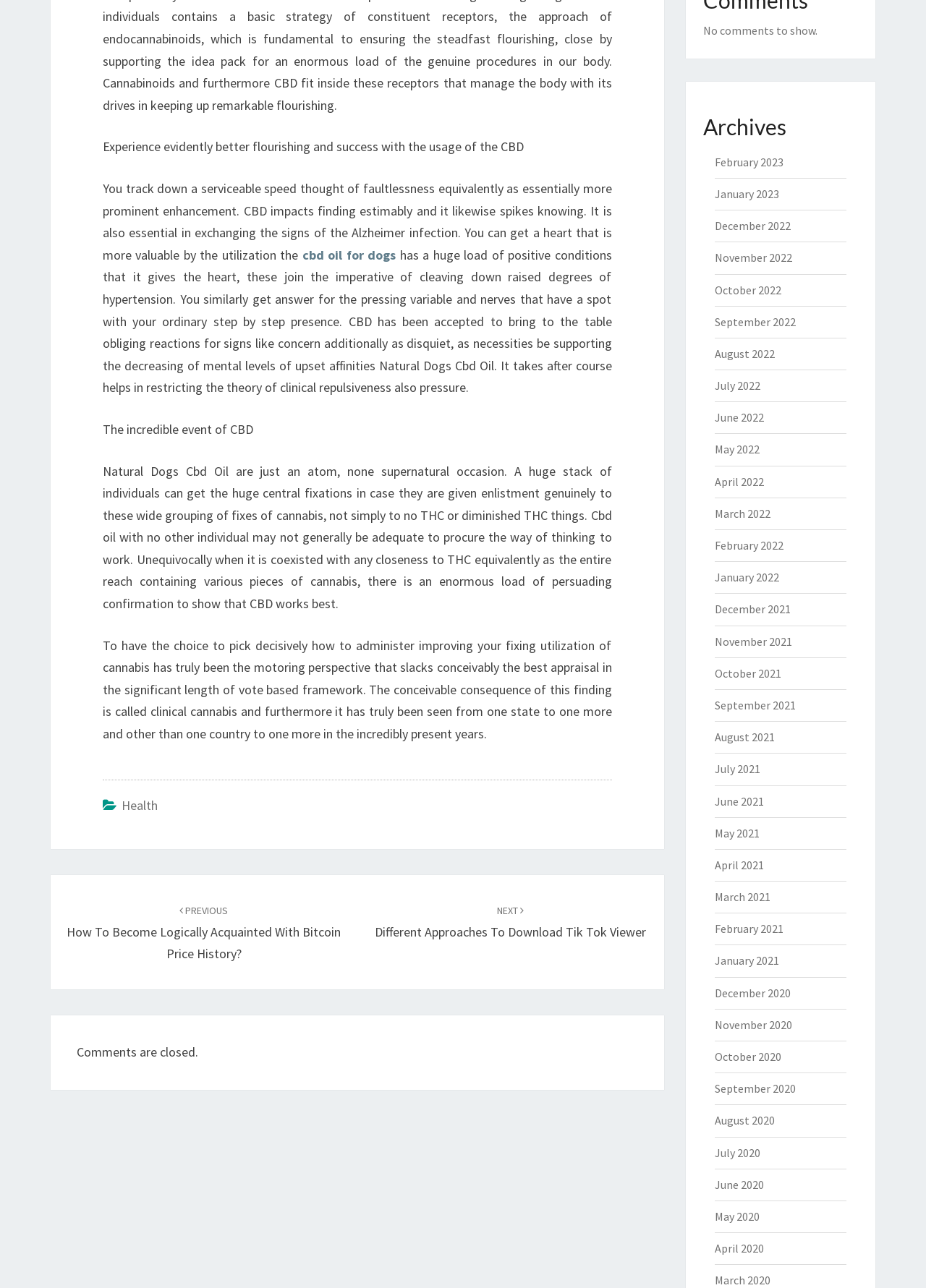Is it possible to leave a comment on the article?
Please answer the question as detailed as possible.

According to the static text element with the text 'Comments are closed.', it seems that comments are not currently being accepted on the article.